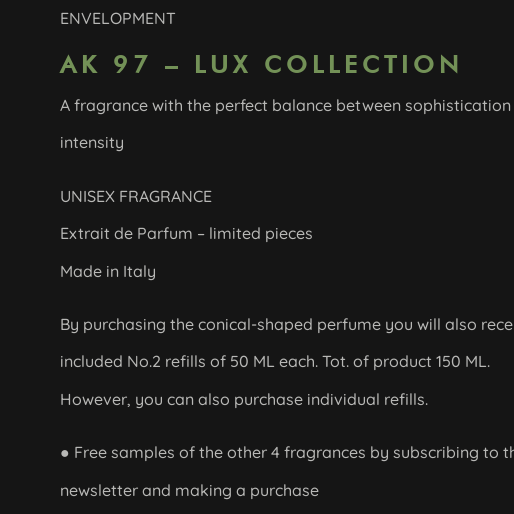Offer an in-depth description of the image shown.

The image features a detailed promotional layout for the "AK 97 – LUX COLLECTION," a unisex fragrance that embodies the perfect balance of sophistication and intensity. The text highlights its characteristics, noting that it is an Extrait de Parfum available in limited pieces and crafted in Italy. Customers who purchase the uniquely conical-shaped perfume will receive two refills of 50 ML each, totaling 150 ML of product. Additionally, individual refills are available for purchase. The promotion includes enticing offers such as free samples of other fragrances upon subscribing to the newsletter and making a purchase. This luxurious product encapsulates a blend of elegance and quality aimed at fragrance enthusiasts.